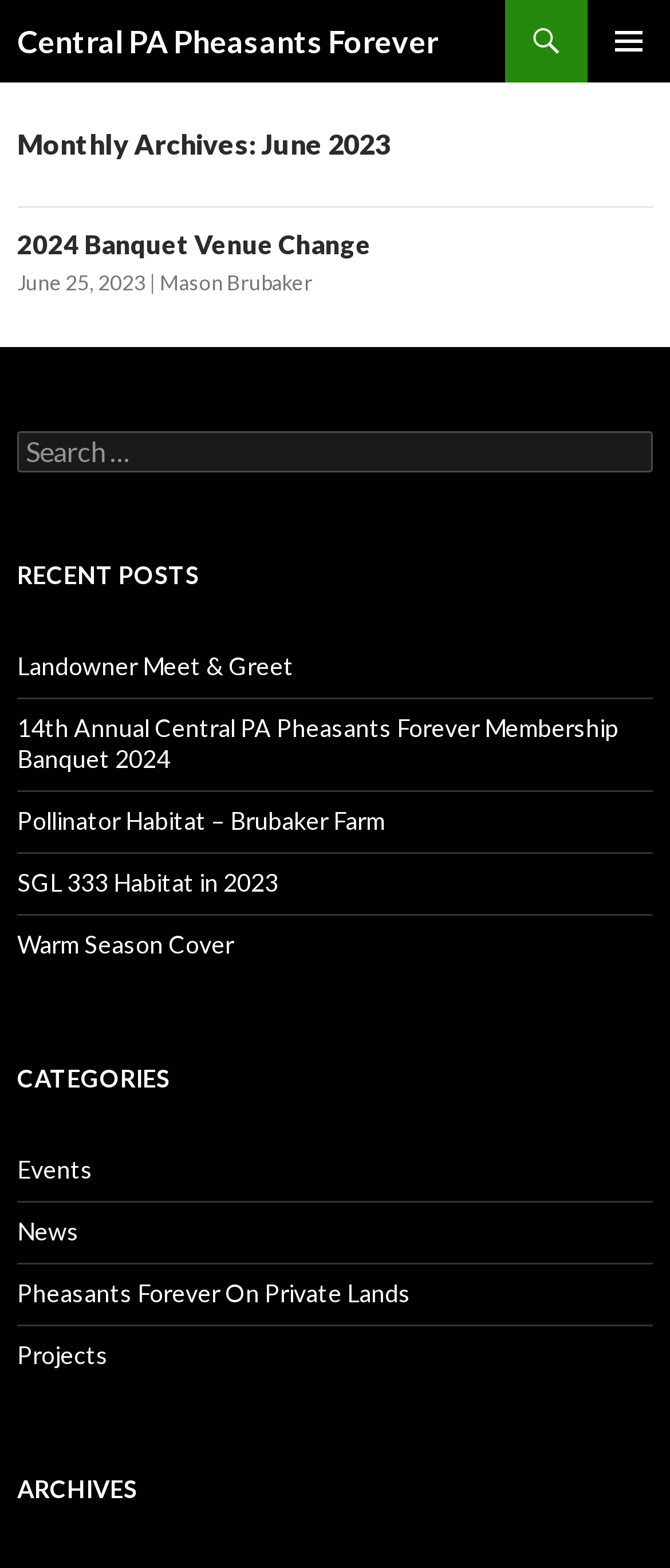Answer the following query concisely with a single word or phrase:
What is the title of the first article?

2024 Banquet Venue Change